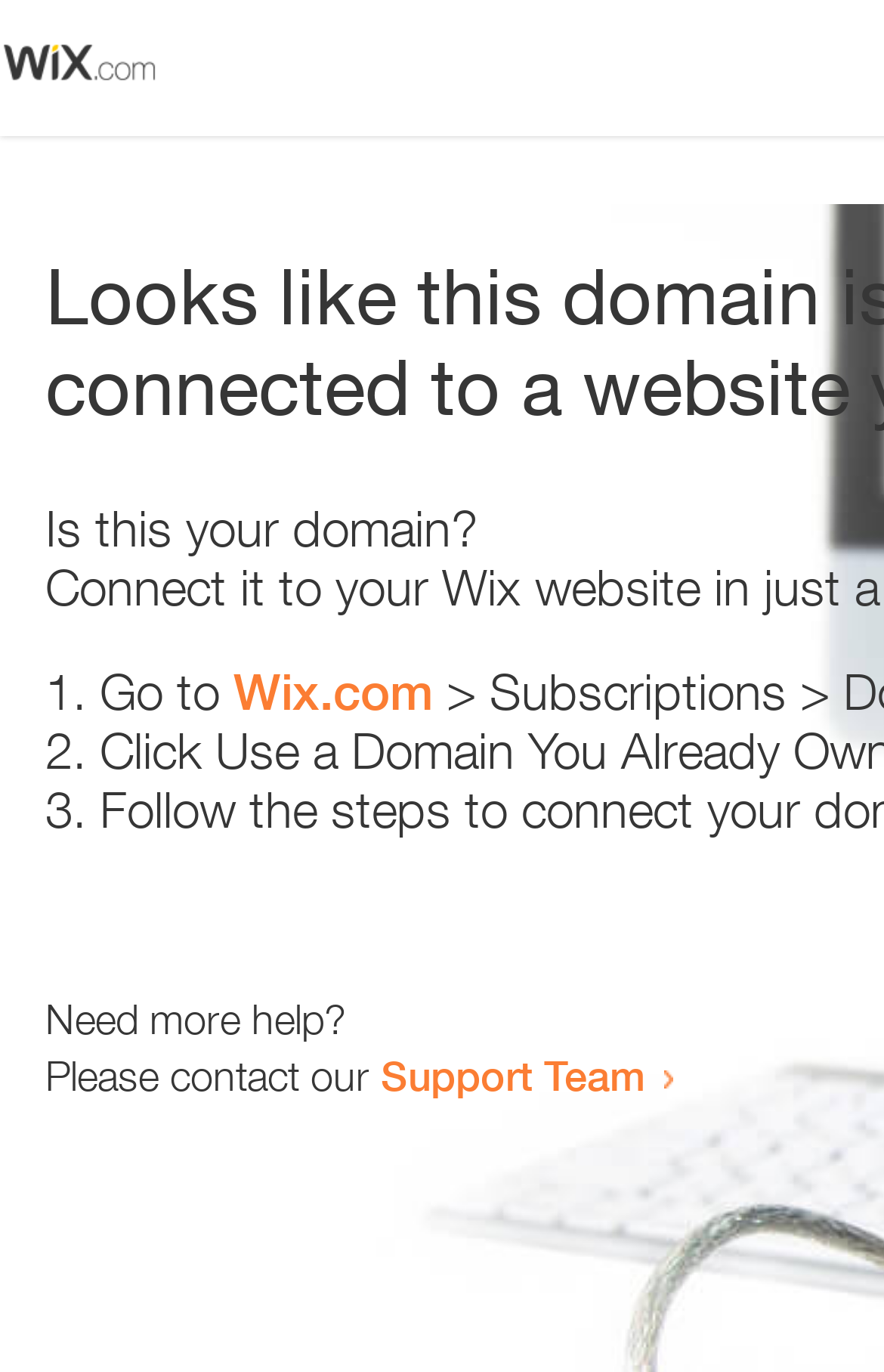Find and provide the bounding box coordinates for the UI element described with: "Support Team".

[0.431, 0.765, 0.731, 0.802]